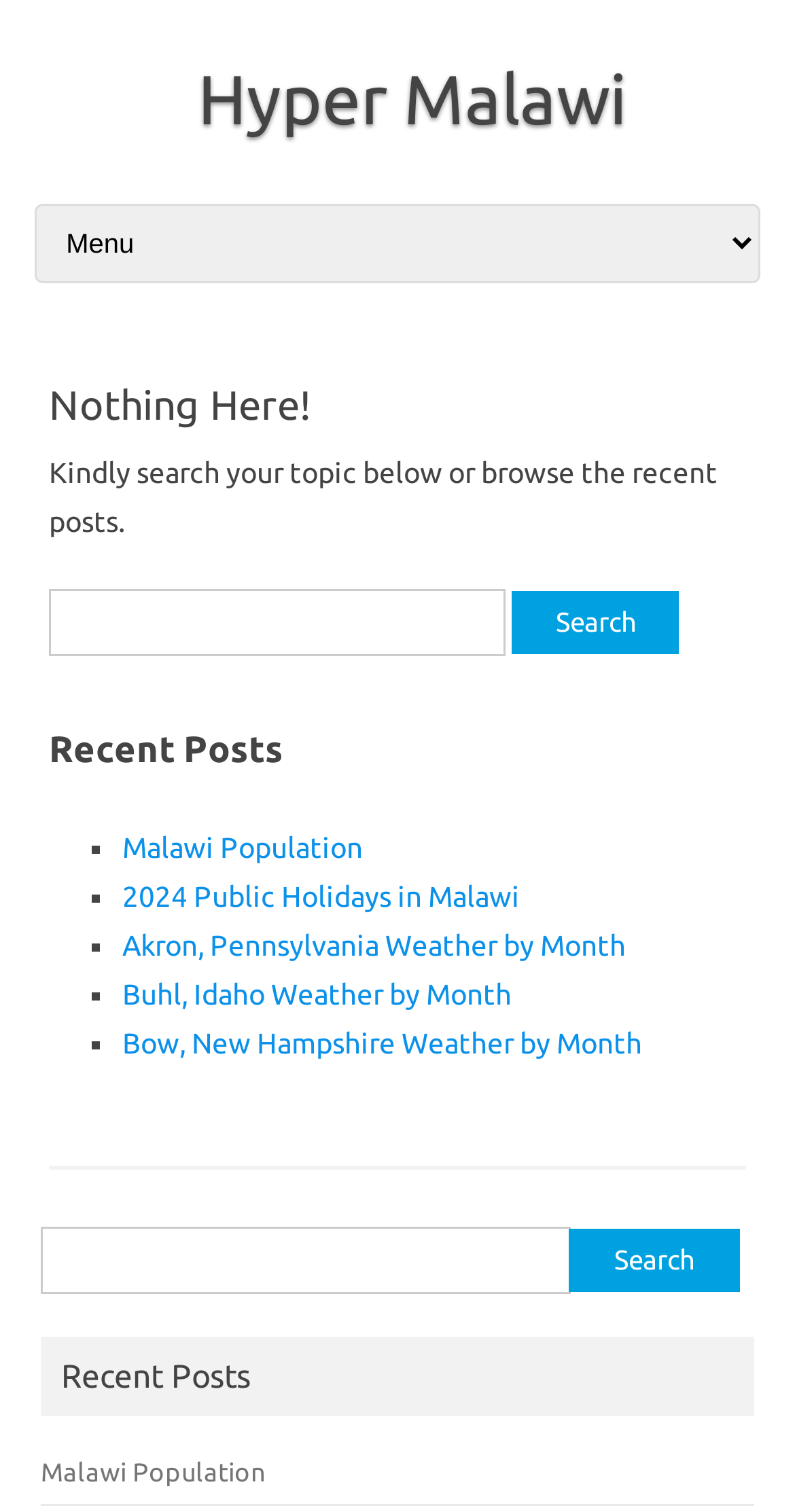Locate the bounding box coordinates of the element that should be clicked to execute the following instruction: "Go to Hyper Malawi homepage".

[0.21, 0.039, 0.79, 0.09]